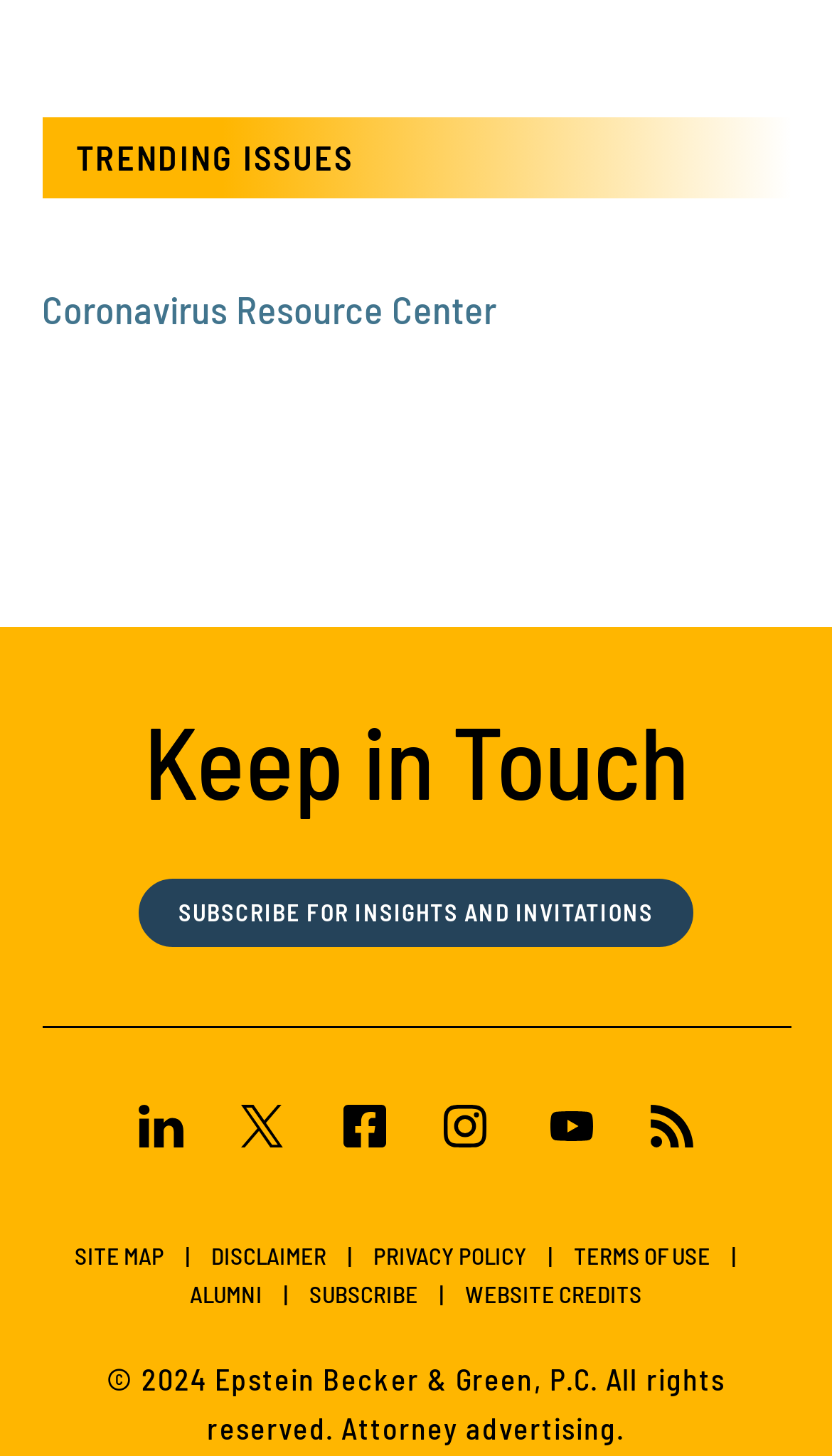Please provide a detailed answer to the question below based on the screenshot: 
What is the name of the law firm?

The name of the law firm is 'Epstein Becker & Green, P.C.' as mentioned in the copyright notice at the bottom of the page.